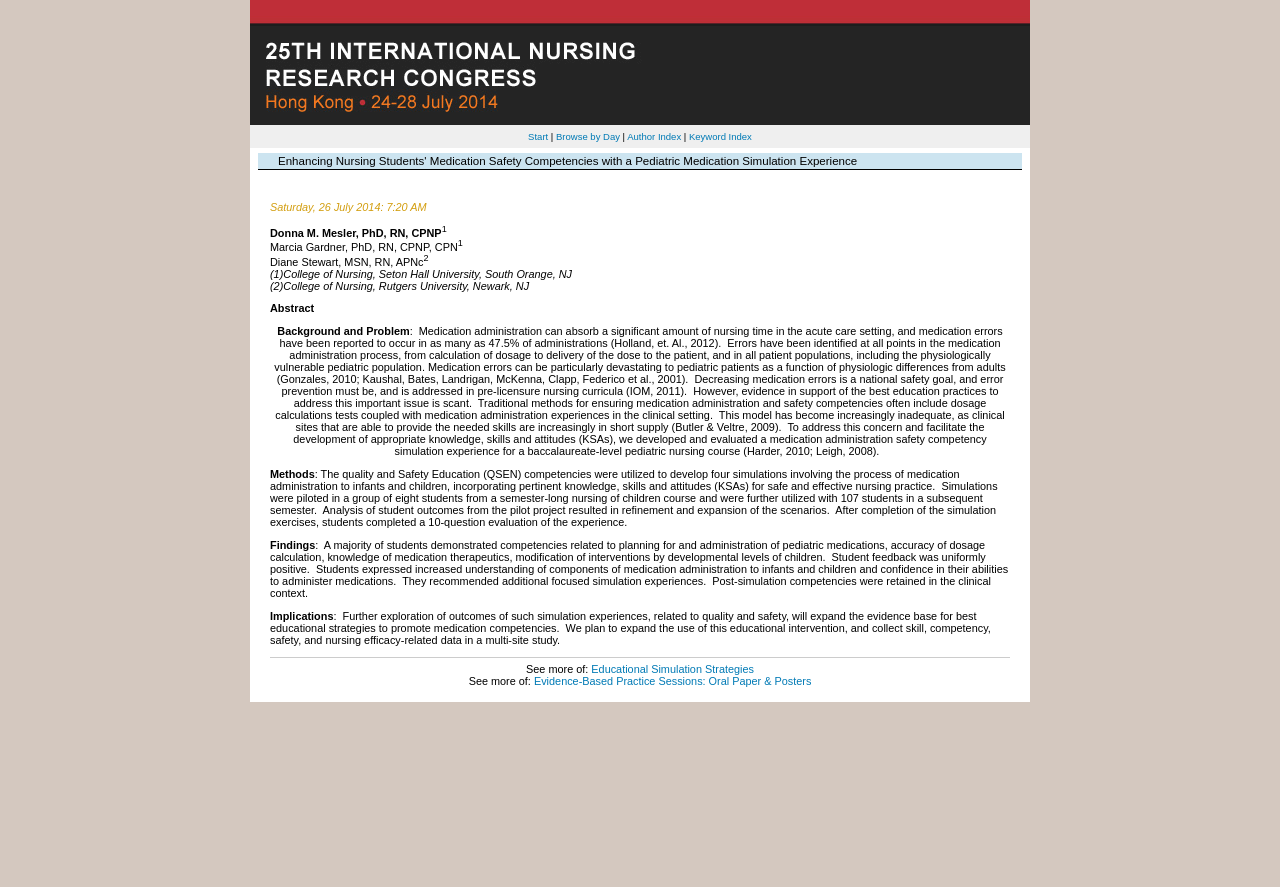Answer the following query with a single word or phrase:
Who is the first author of the paper?

Donna M. Mesler